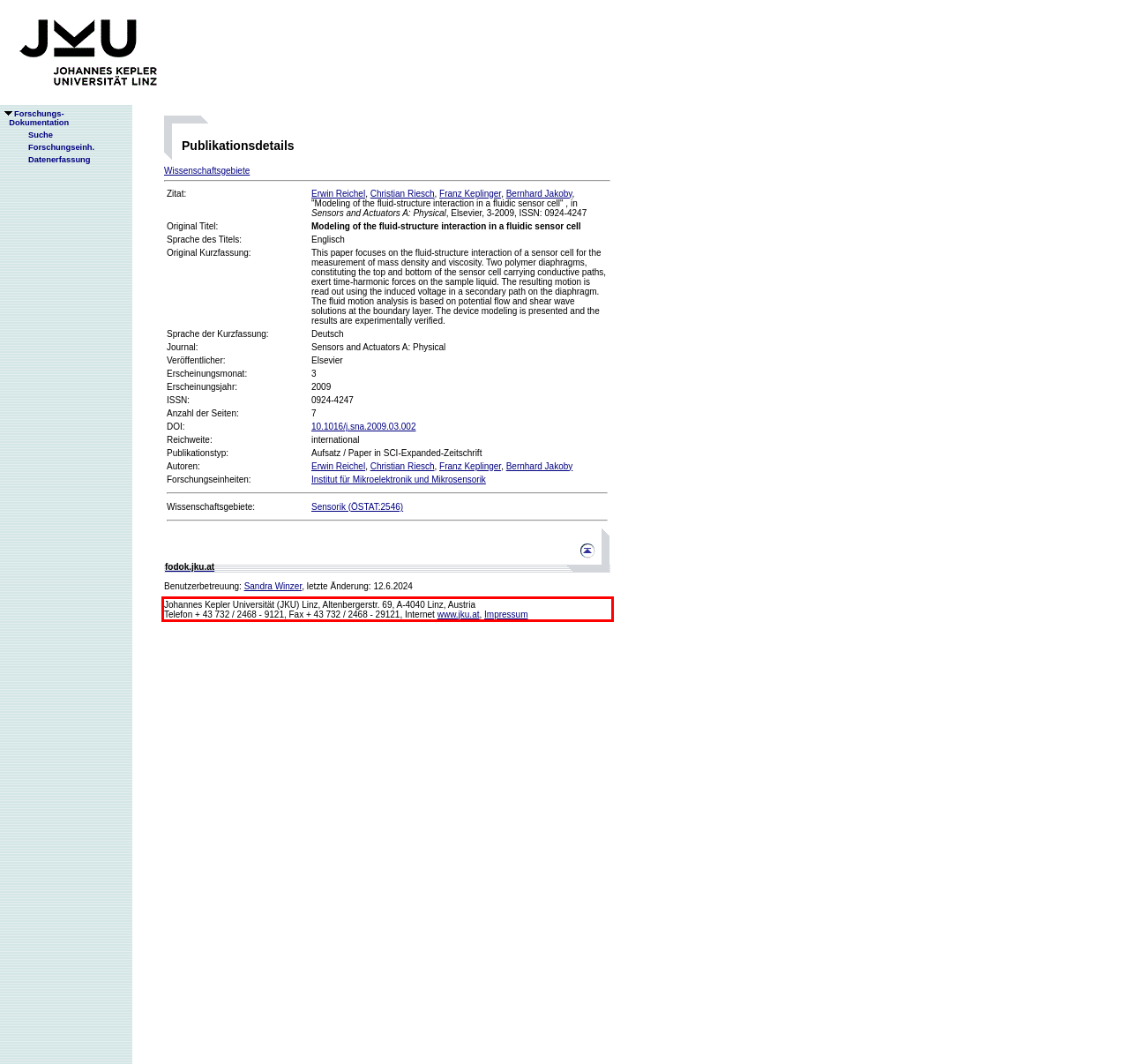Observe the screenshot of the webpage that includes a red rectangle bounding box. Conduct OCR on the content inside this red bounding box and generate the text.

Johannes Kepler Universität (JKU) Linz, Altenbergerstr. 69, A-4040 Linz, Austria Telefon + 43 732 / 2468 - 9121, Fax + 43 732 / 2468 - 29121, Internet www.jku.at, Impressum